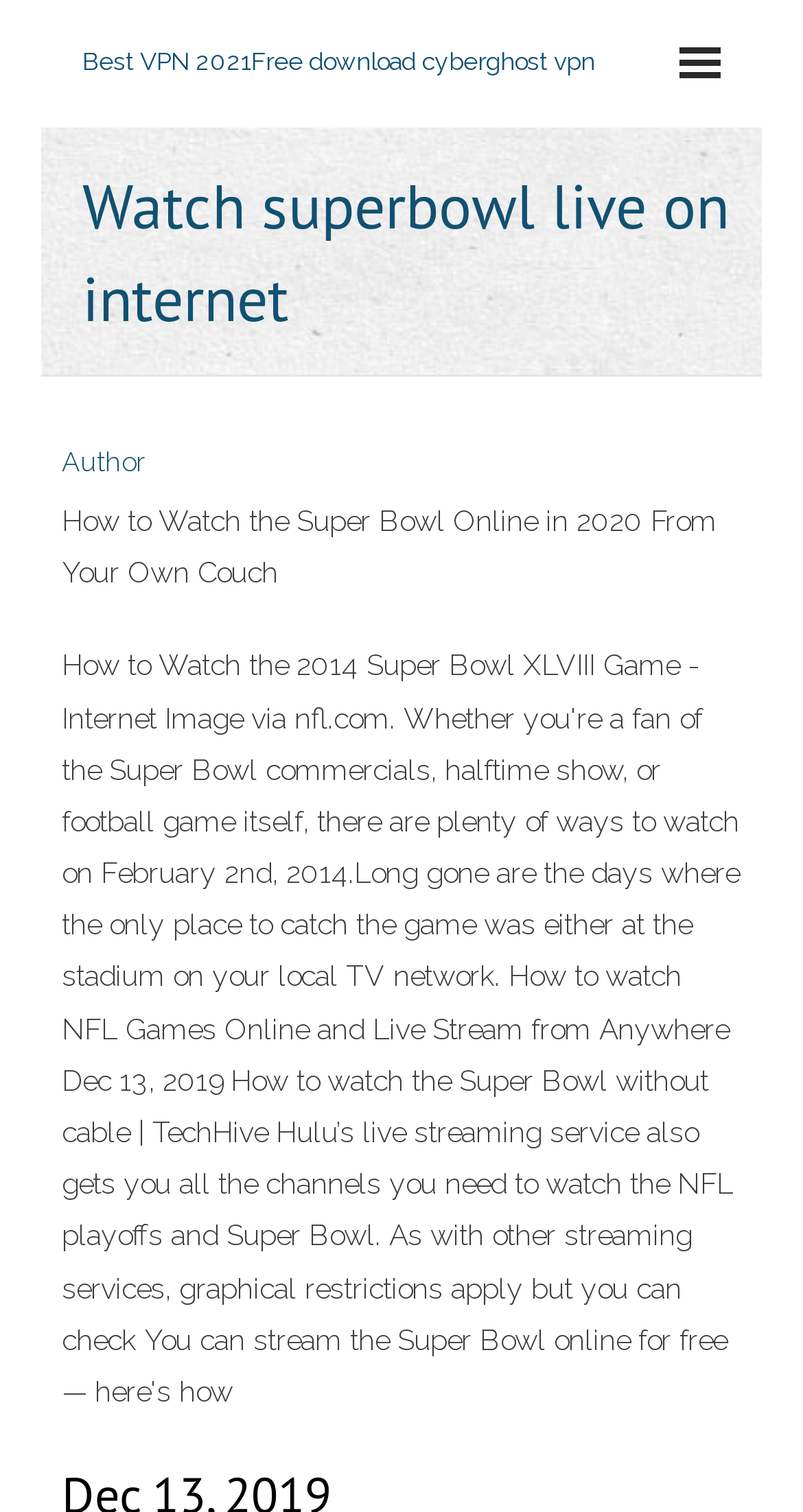Provide the bounding box coordinates of the HTML element described by the text: "Author".

[0.077, 0.295, 0.182, 0.315]